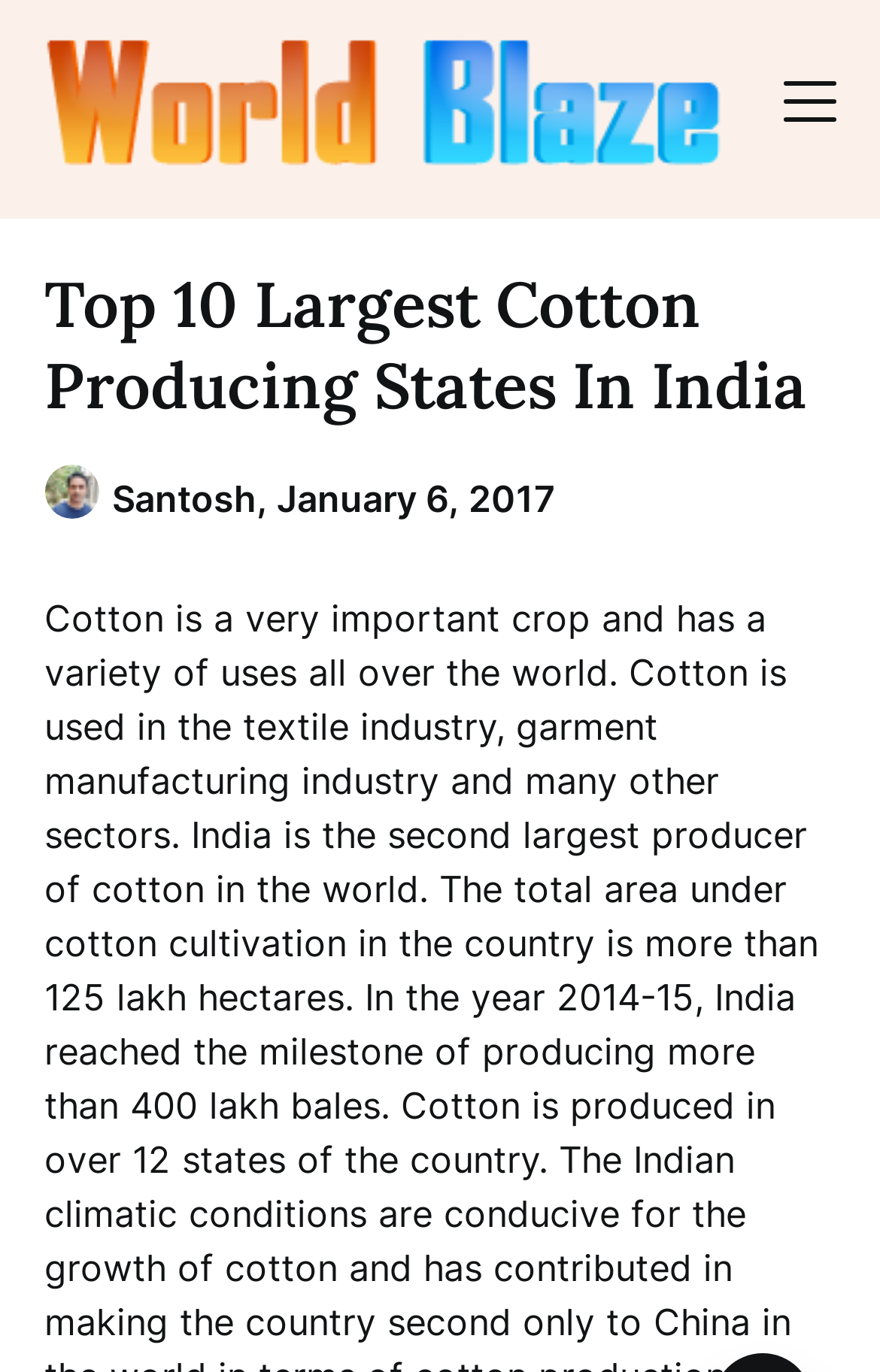Summarize the contents and layout of the webpage in detail.

The webpage is about the top 10 largest cotton-producing states in India. At the top-left corner, there is a link to "worldblaze" accompanied by an image with the same name. To the right of this link, there is another link with an image, but no text. 

Below the top links, there is a header section that spans the entire width of the page. Within this section, there is a heading that reads "Top 10 Largest Cotton Producing States In India". To the right of the heading, there is an image labeled "Avatar" and a static text "Santosh,". Below the avatar image, there is a link with a date "January 6, 2017".